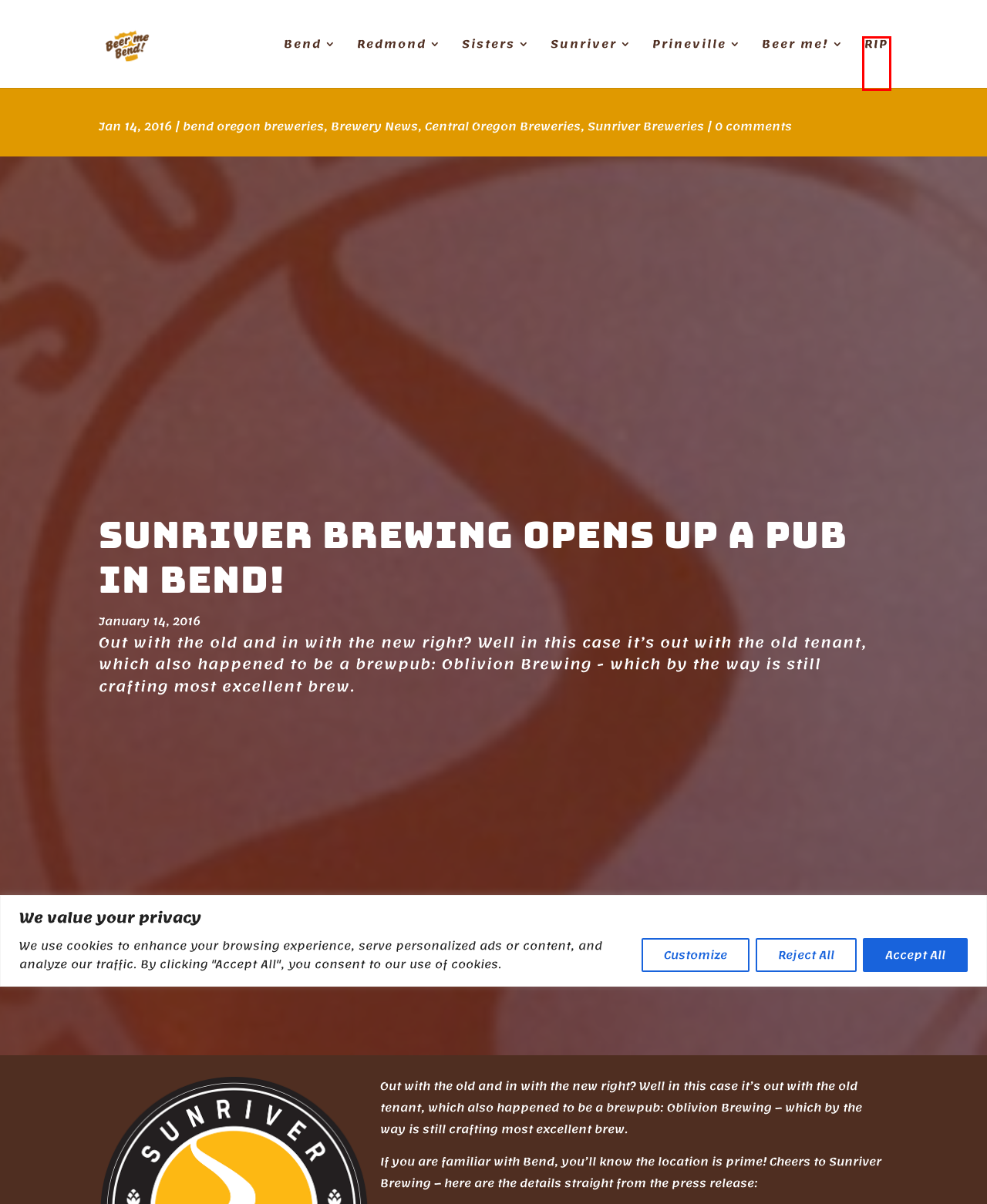You have been given a screenshot of a webpage, where a red bounding box surrounds a UI element. Identify the best matching webpage description for the page that loads after the element in the bounding box is clicked. Options include:
A. Central Oregon Breweries Closed for Business | Beer me Bend!
B. Sunriver Breweries | Beer me Bend!
C. Central Oregon Breweries | Beer me Bend!
D. Beer me Bend Infrequent Posts | Beer me Bend!
E. Brewery News | Beer me Bend!
F. bend oregon breweries | Beer me Bend!
G. Beer me Bend! | Bend, Oregon Breweries! Really good beer in Bend, Oregon!
H. Interview with the current and new Bend Brewing Co owners | Beer me Bend!

A